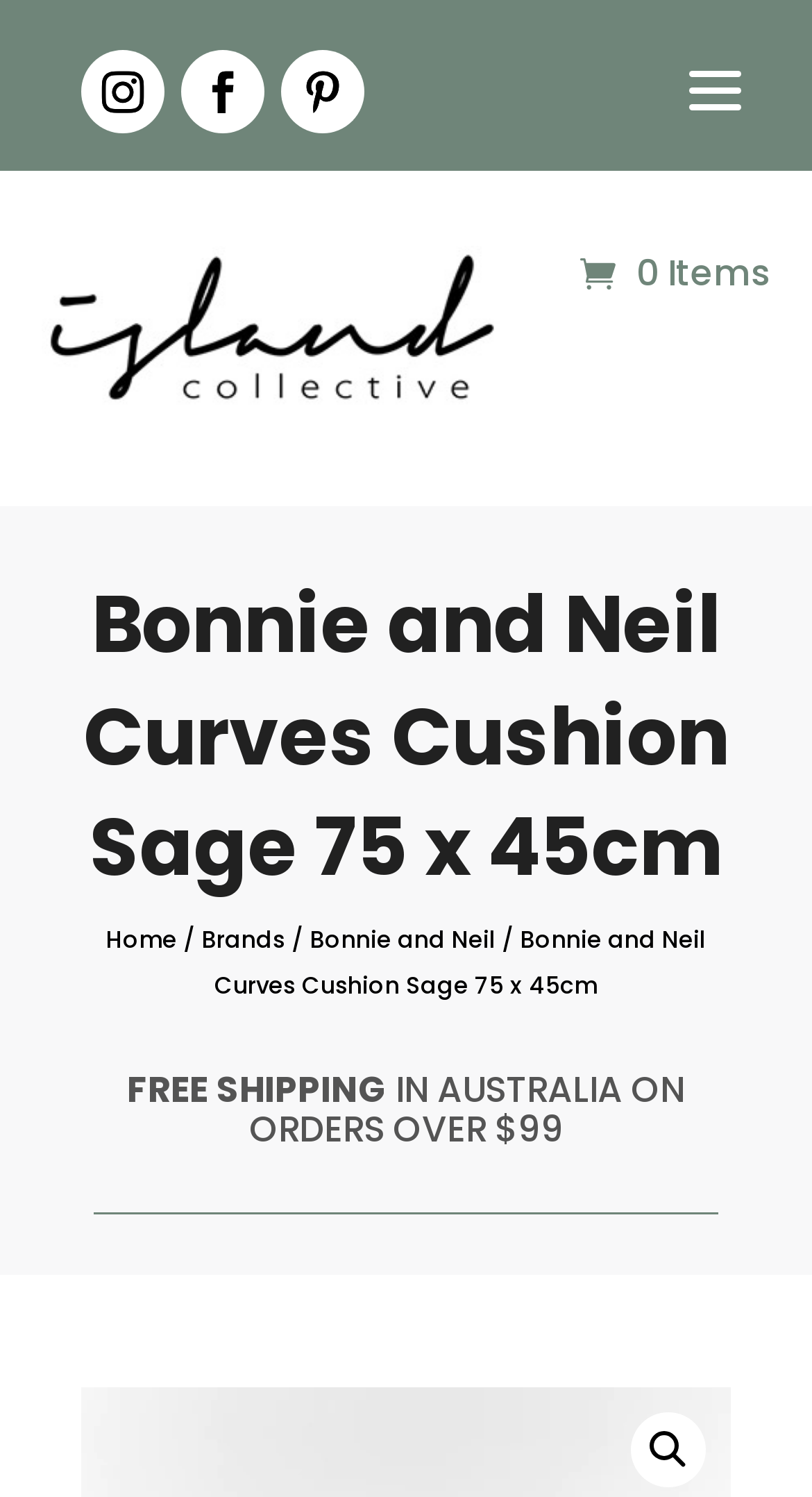Please locate the bounding box coordinates of the element that needs to be clicked to achieve the following instruction: "Go to the home page". The coordinates should be four float numbers between 0 and 1, i.e., [left, top, right, bottom].

[0.131, 0.616, 0.218, 0.639]